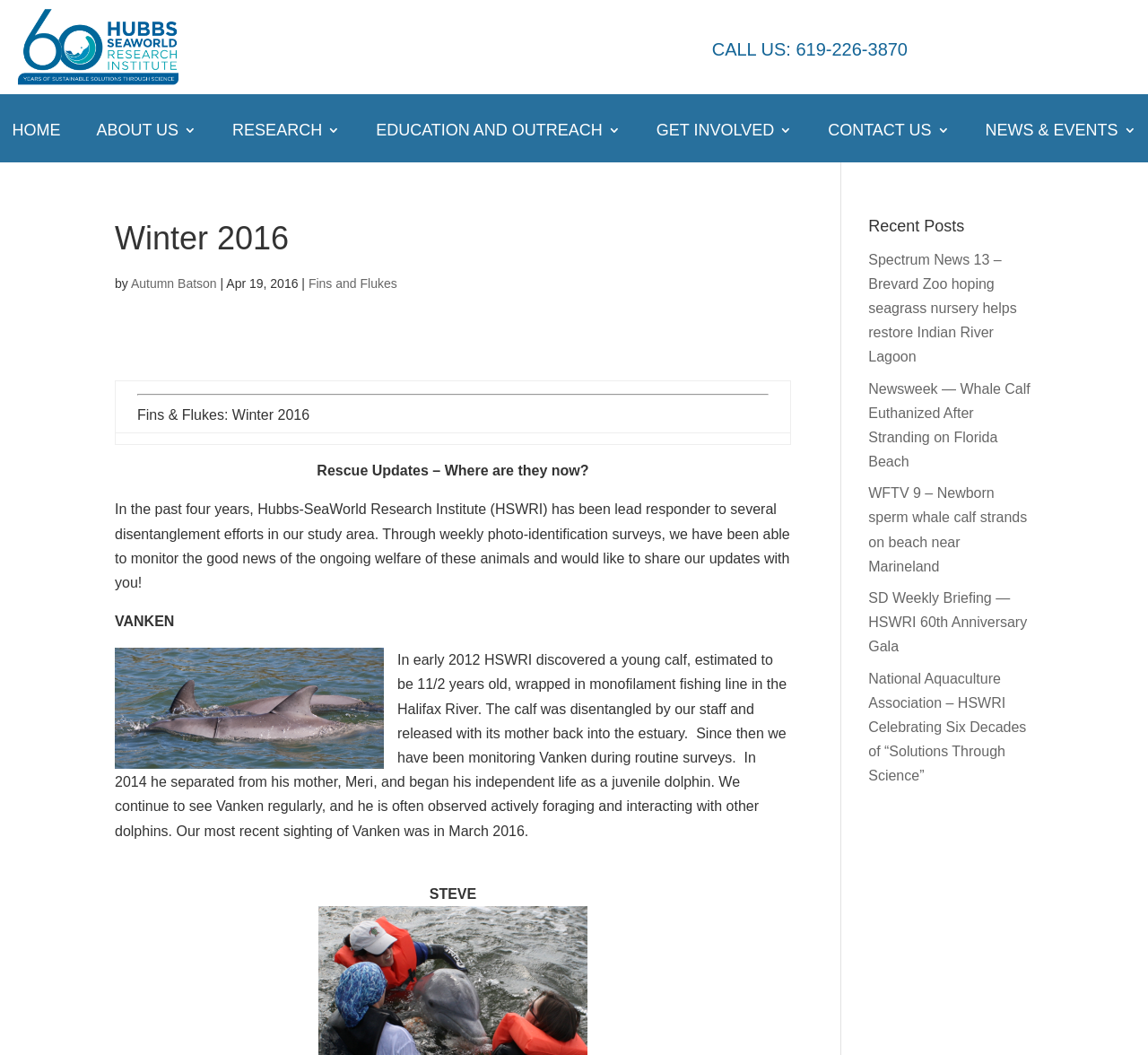Locate the bounding box coordinates of the region to be clicked to comply with the following instruction: "View the 'Rescue Updates – Where are they now?' section". The coordinates must be four float numbers between 0 and 1, in the form [left, top, right, bottom].

[0.276, 0.439, 0.513, 0.453]